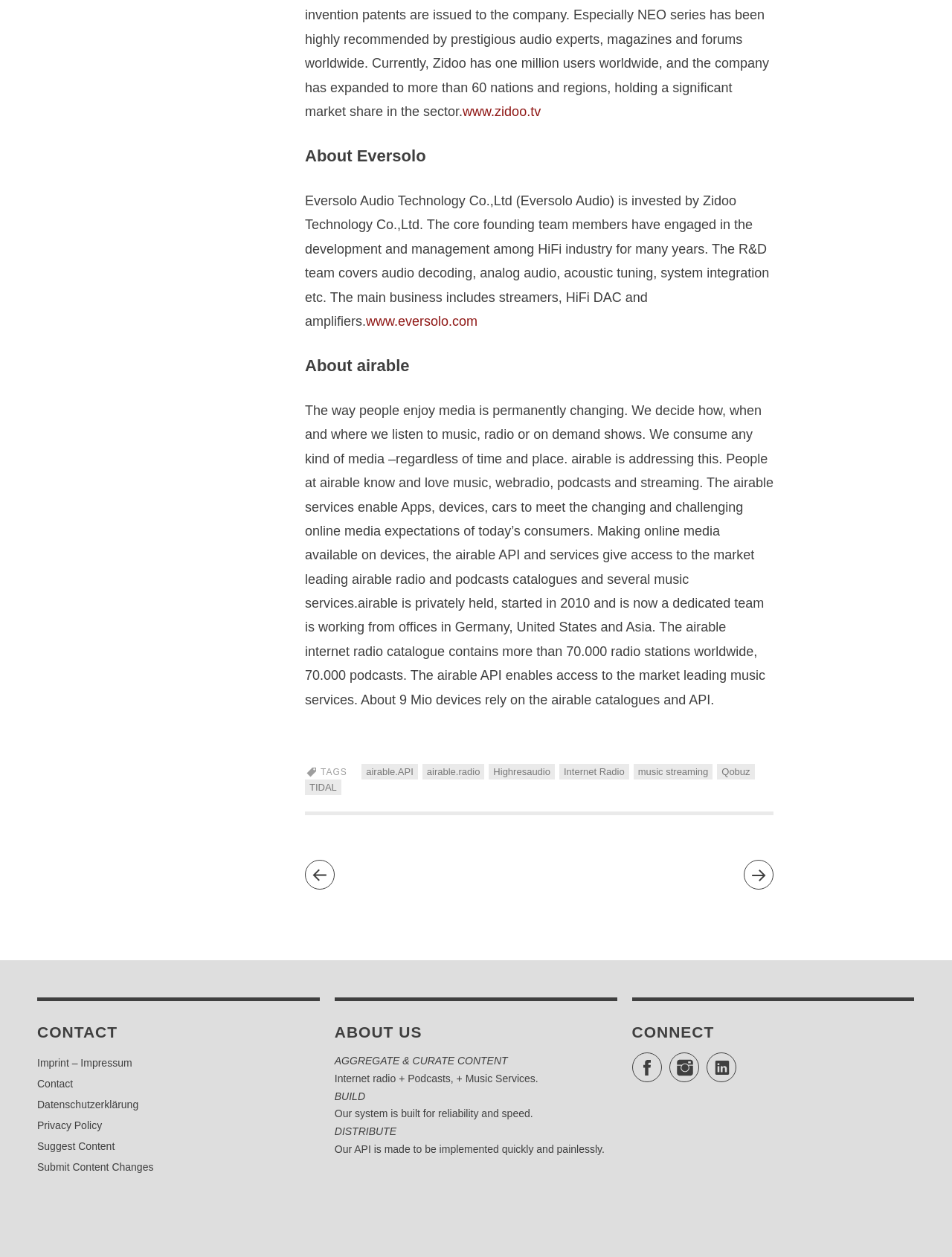Locate the bounding box coordinates of the clickable area to execute the instruction: "visit Eversolo website". Provide the coordinates as four float numbers between 0 and 1, represented as [left, top, right, bottom].

[0.384, 0.25, 0.502, 0.262]